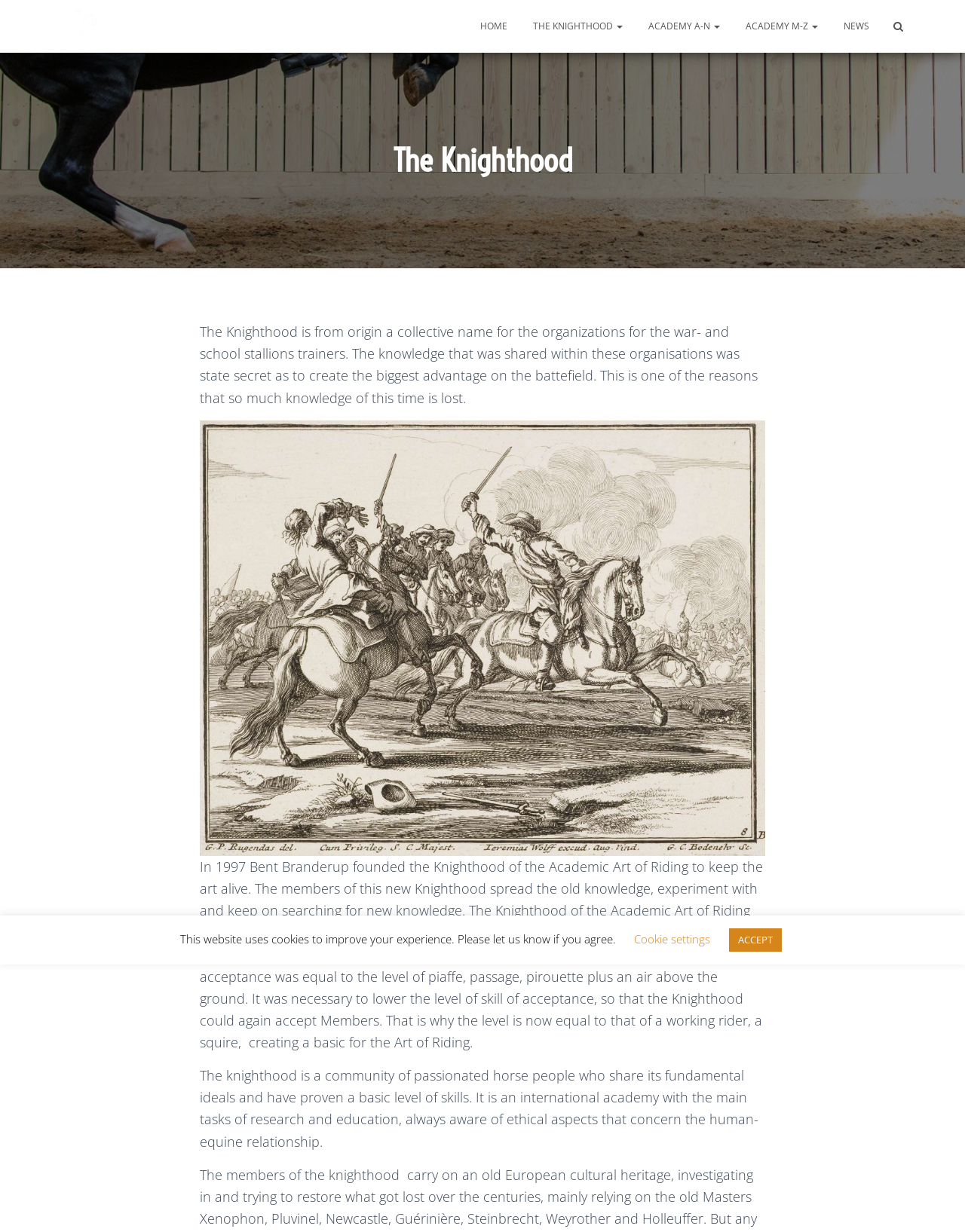Determine the bounding box coordinates of the clickable element necessary to fulfill the instruction: "Visit the KNIGHTHOOD page". Provide the coordinates as four float numbers within the 0 to 1 range, i.e., [left, top, right, bottom].

[0.541, 0.006, 0.657, 0.037]